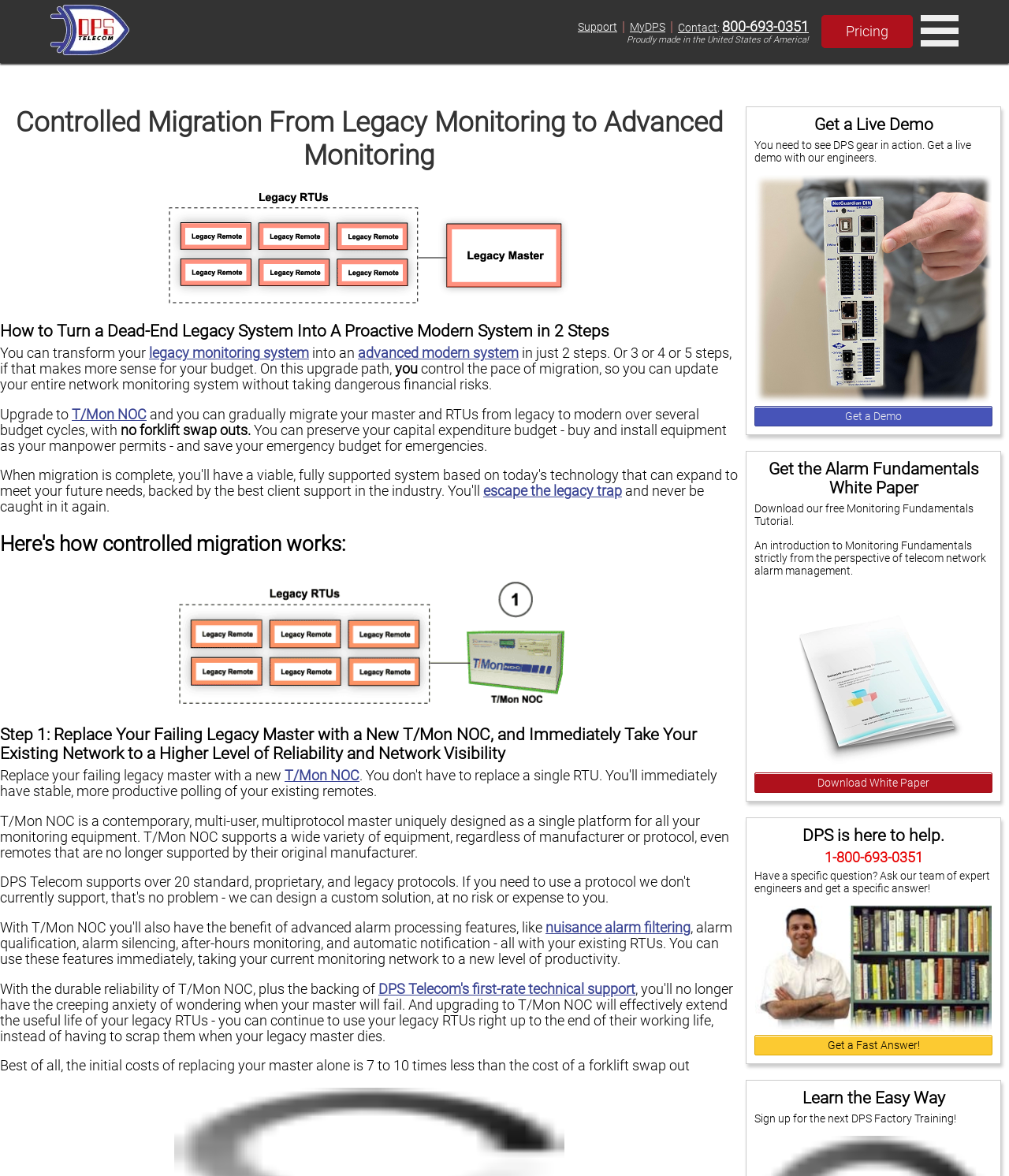Identify the bounding box coordinates for the region to click in order to carry out this instruction: "View Pricing". Provide the coordinates using four float numbers between 0 and 1, formatted as [left, top, right, bottom].

[0.814, 0.013, 0.905, 0.041]